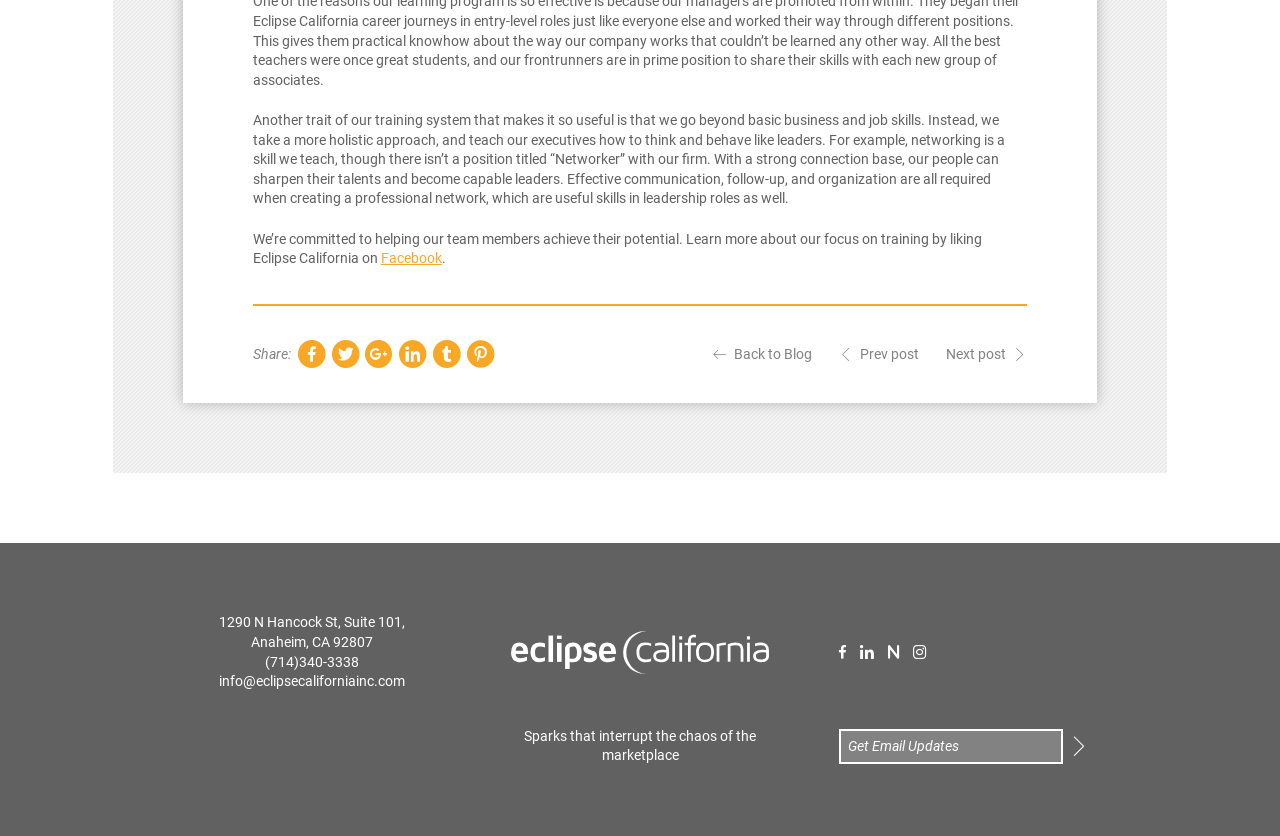What is the focus of Eclipse California's training system?
Please give a detailed and elaborate explanation in response to the question.

The webpage describes Eclipse California's training system as going beyond basic business and job skills, taking a holistic approach to teach executives how to think and behave like leaders.